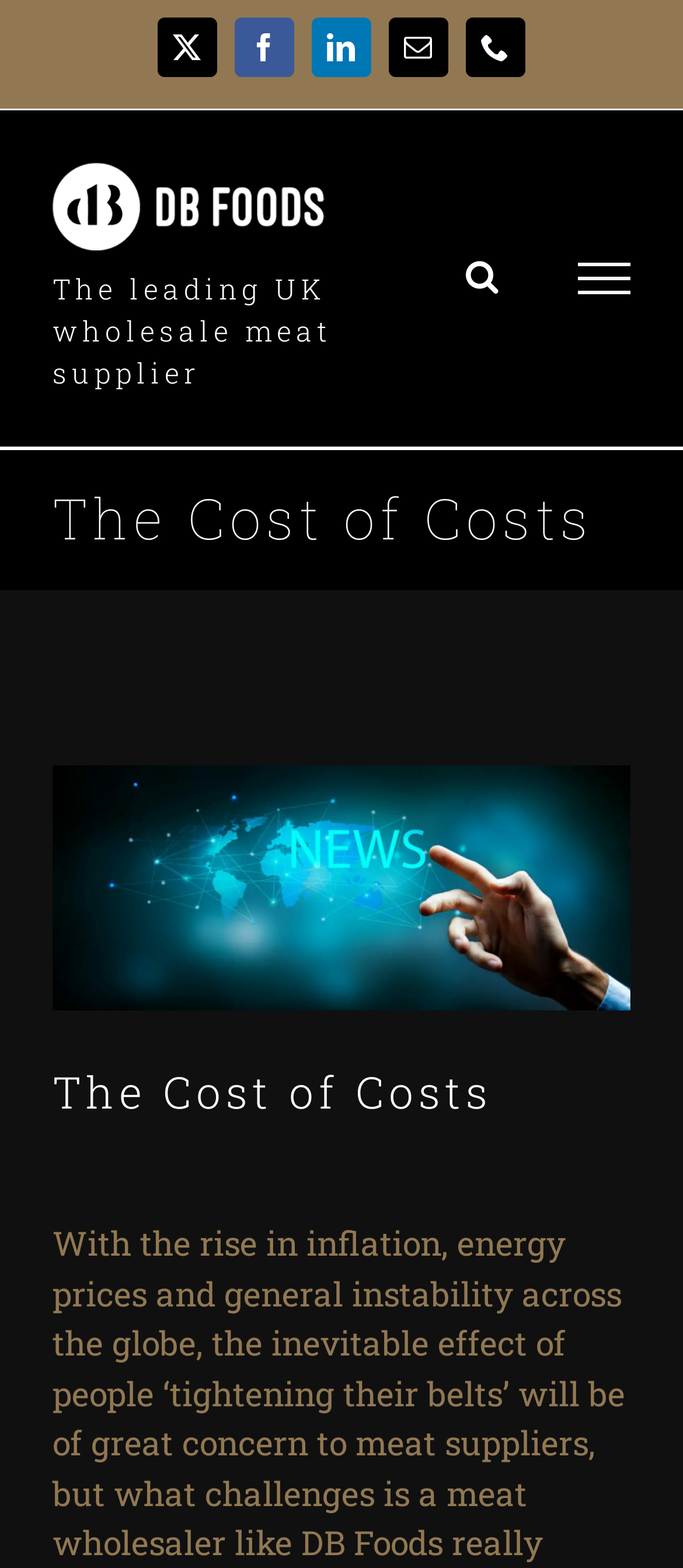Utilize the information from the image to answer the question in detail:
What is the purpose of the ' Phone' link?

By looking at the link element with the icon ' Phone', I can infer that its purpose is to provide a way to contact the company, likely by phone call.